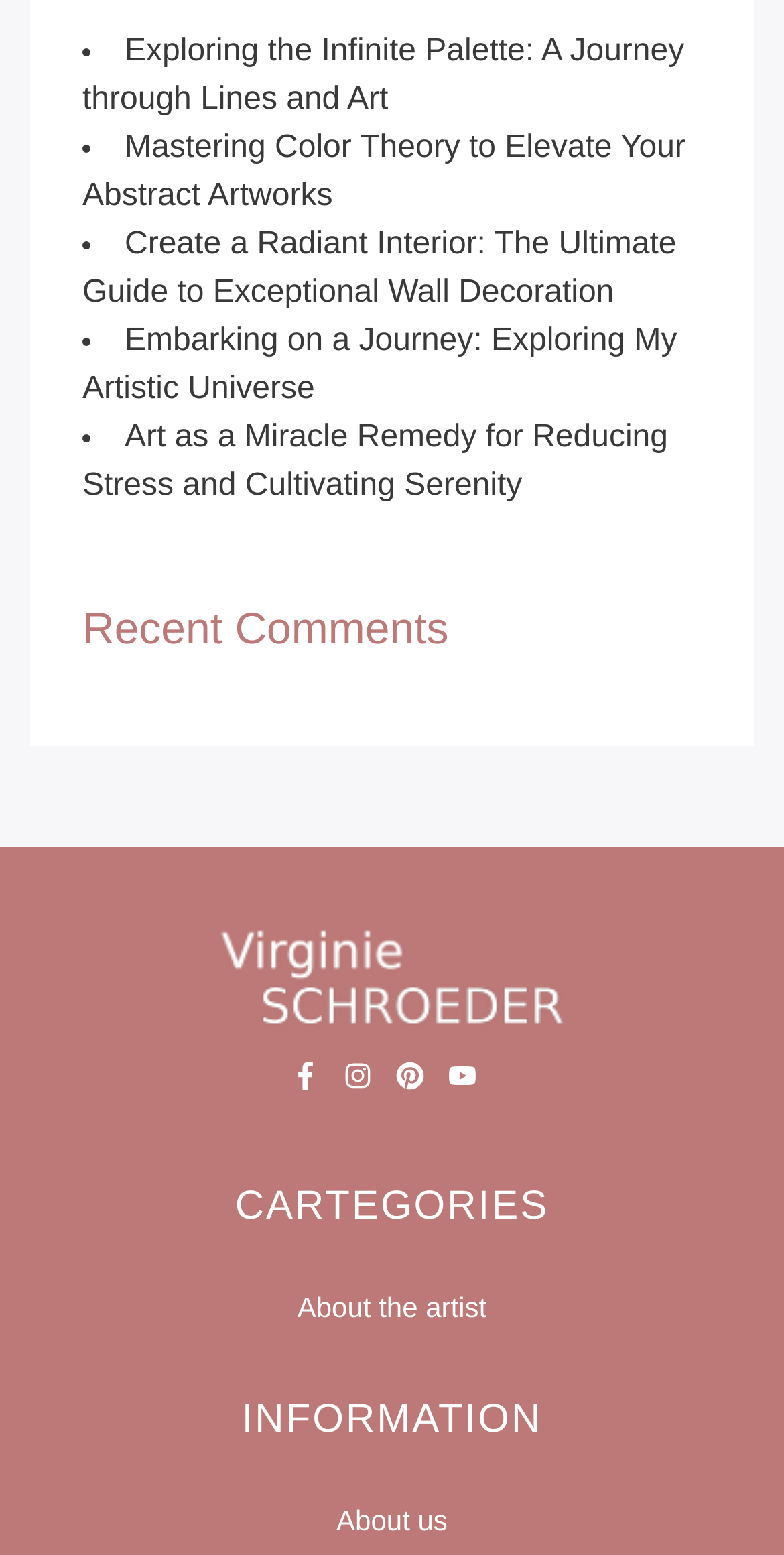Locate the bounding box coordinates of the element that should be clicked to fulfill the instruction: "Check recent comments".

[0.105, 0.388, 0.572, 0.421]